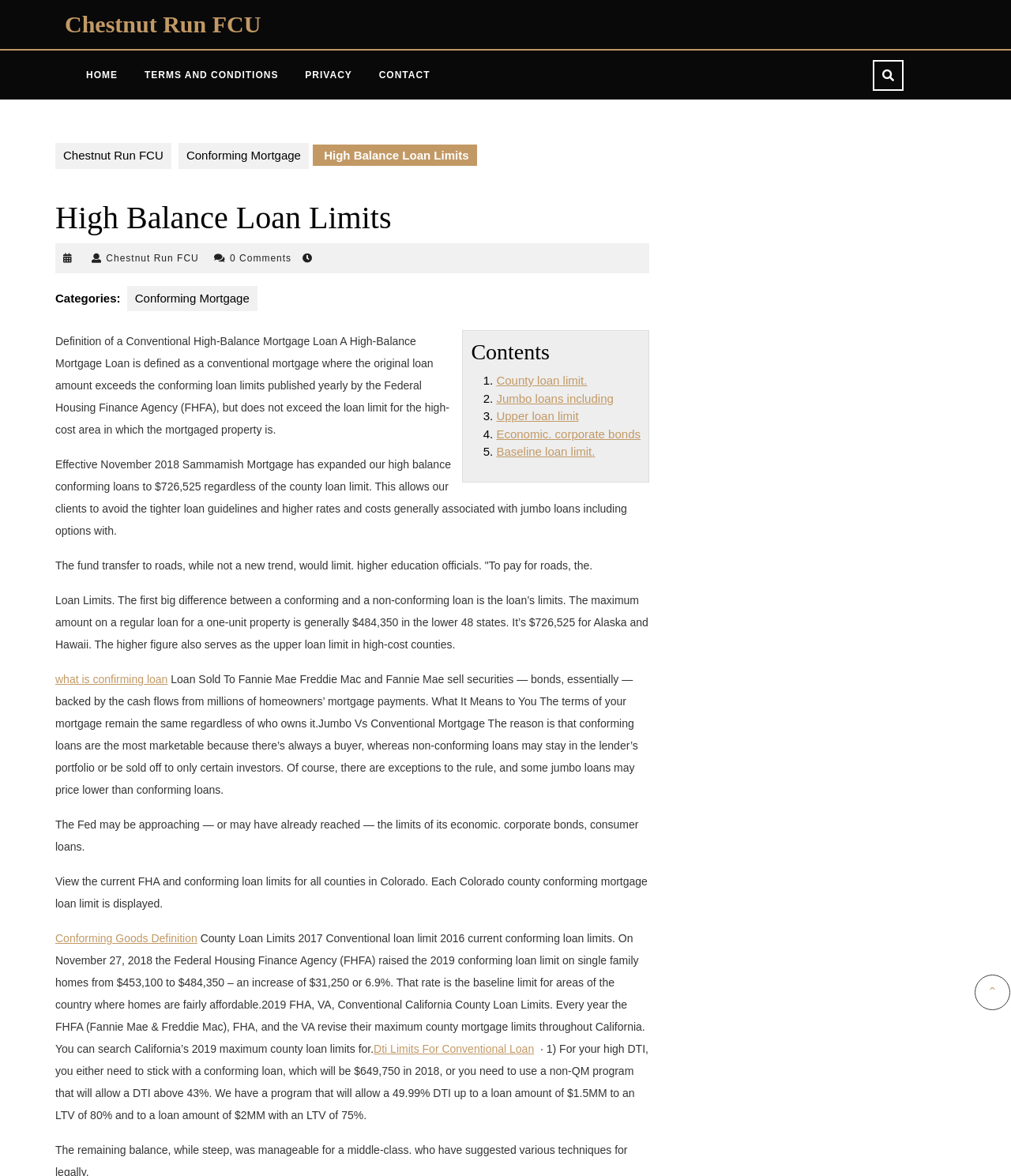Please locate the clickable area by providing the bounding box coordinates to follow this instruction: "Read about High Balance Loan Limits".

[0.317, 0.127, 0.464, 0.138]